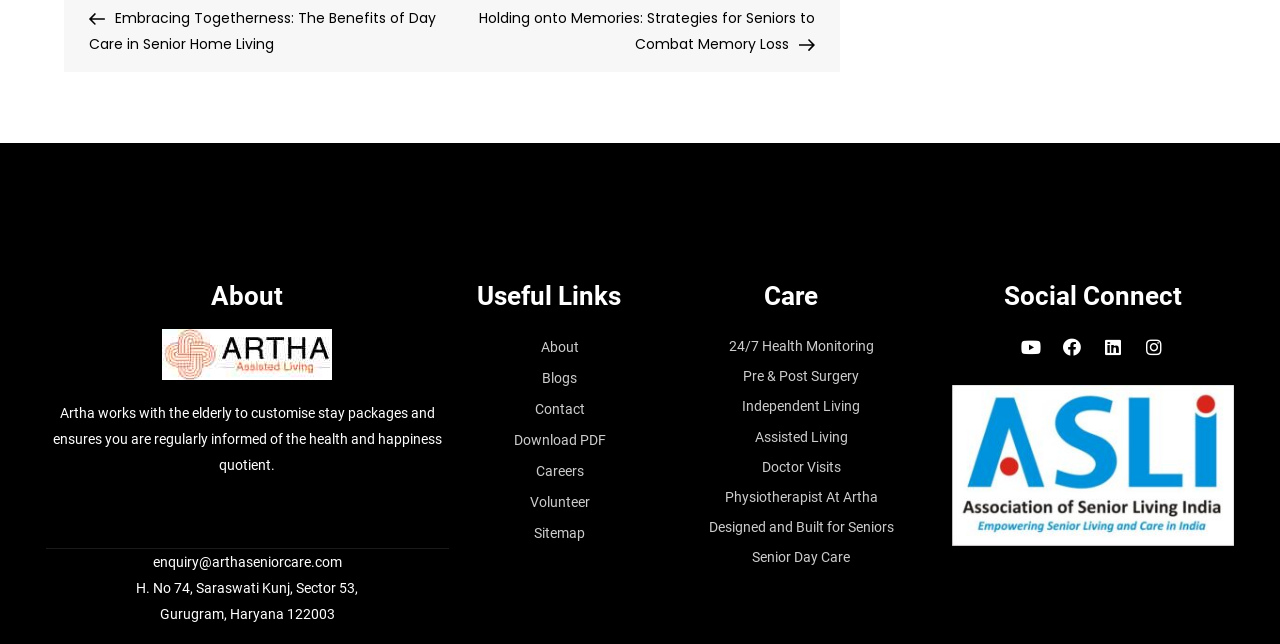Please locate the UI element described by "Pre & Post Surgery" and provide its bounding box coordinates.

[0.581, 0.572, 0.671, 0.597]